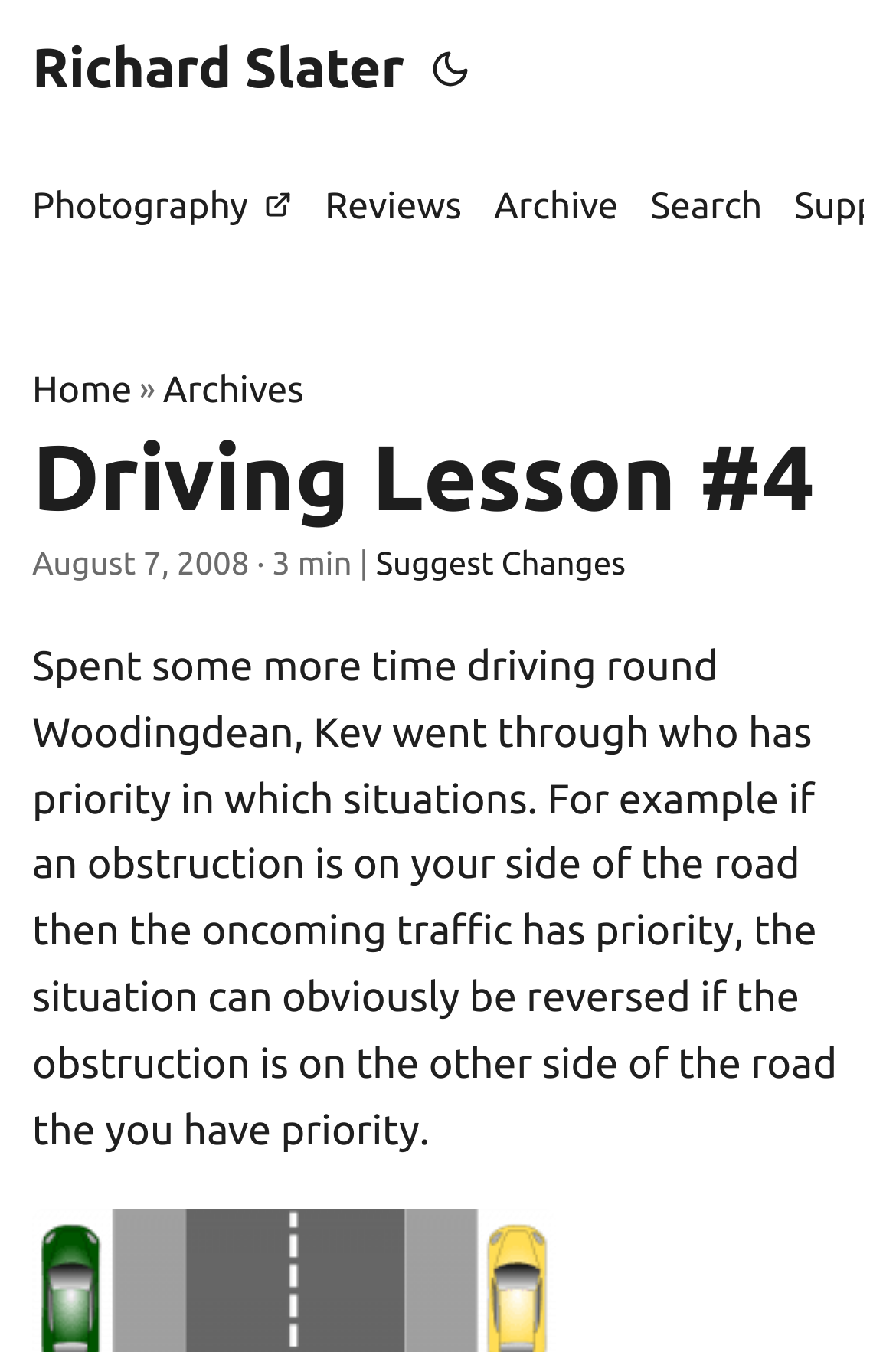How long does this driving lesson take?
Answer with a single word or short phrase according to what you see in the image.

3 min